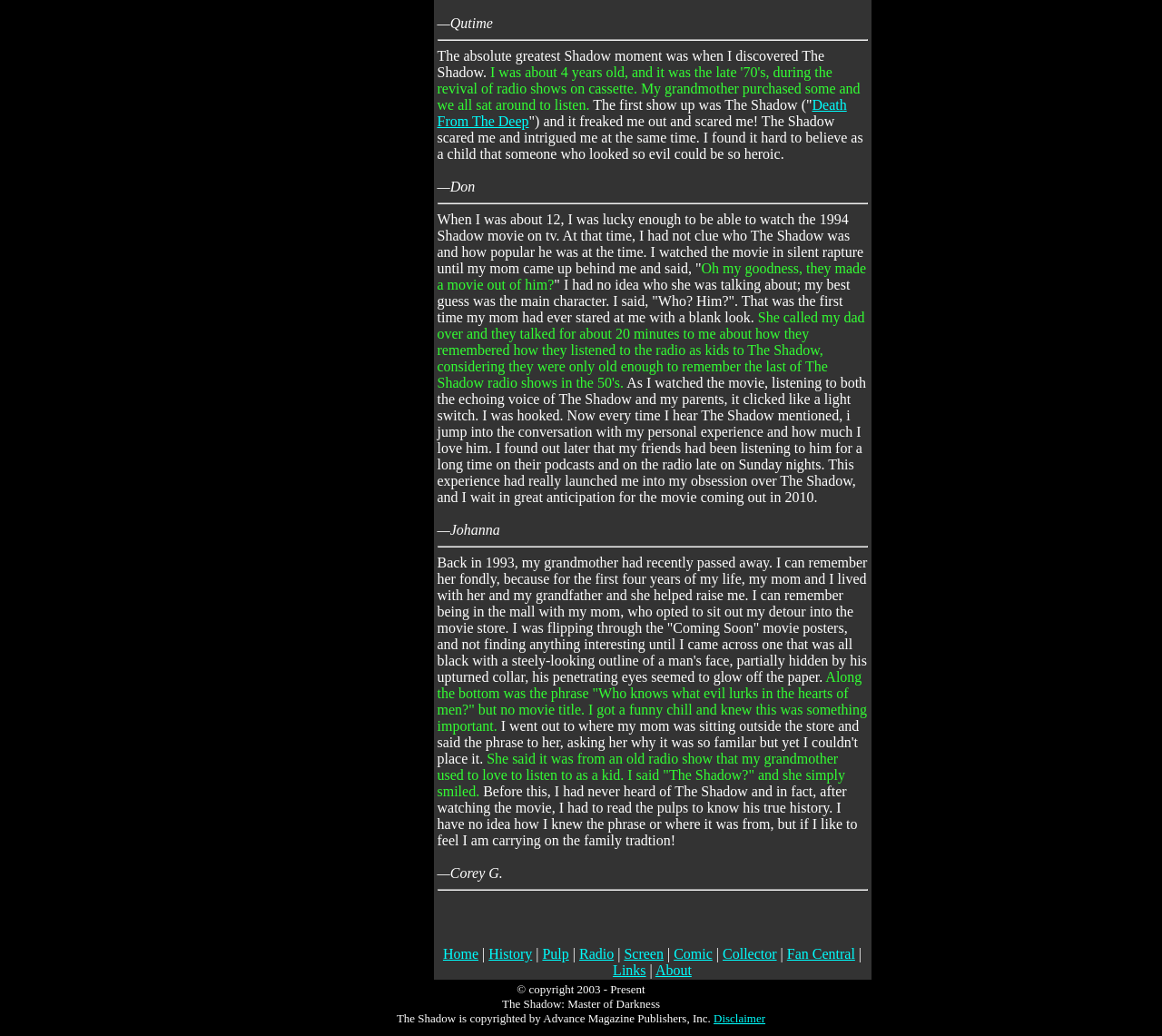Locate the bounding box coordinates of the segment that needs to be clicked to meet this instruction: "Read about The Shadow in the 'Pulp' section".

[0.467, 0.913, 0.49, 0.928]